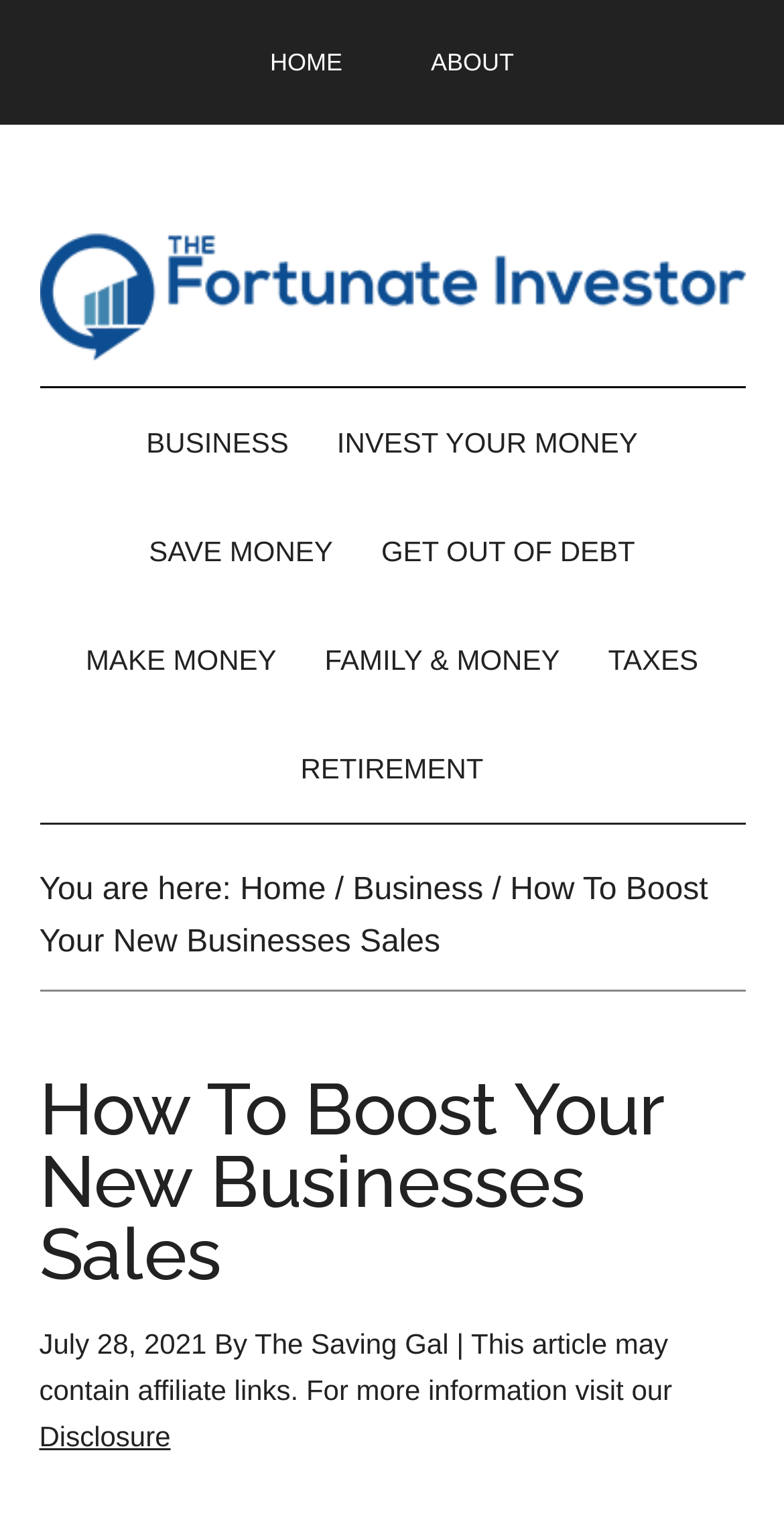What is the name of the website?
Please provide a single word or phrase as your answer based on the screenshot.

The Fortunate Investor